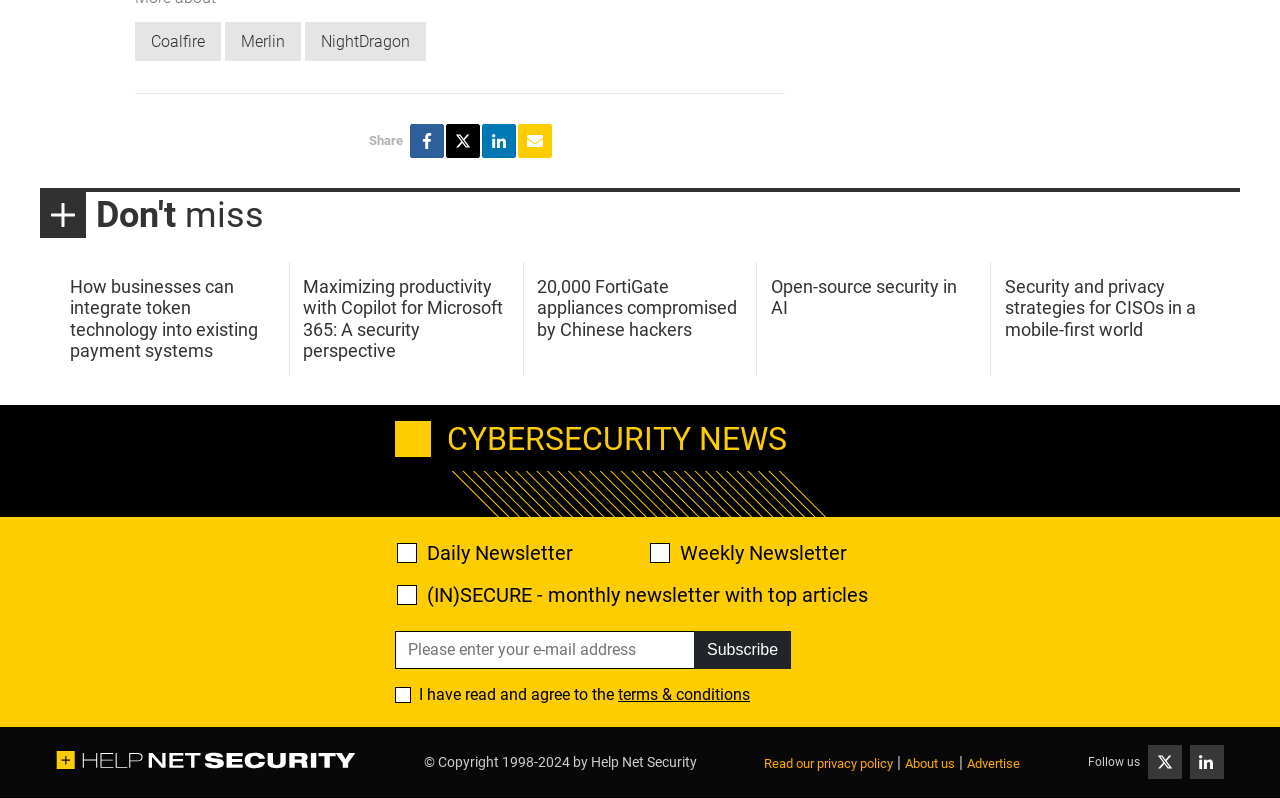Respond to the following question with a brief word or phrase:
What is the purpose of the checkboxes?

Newsletter subscription